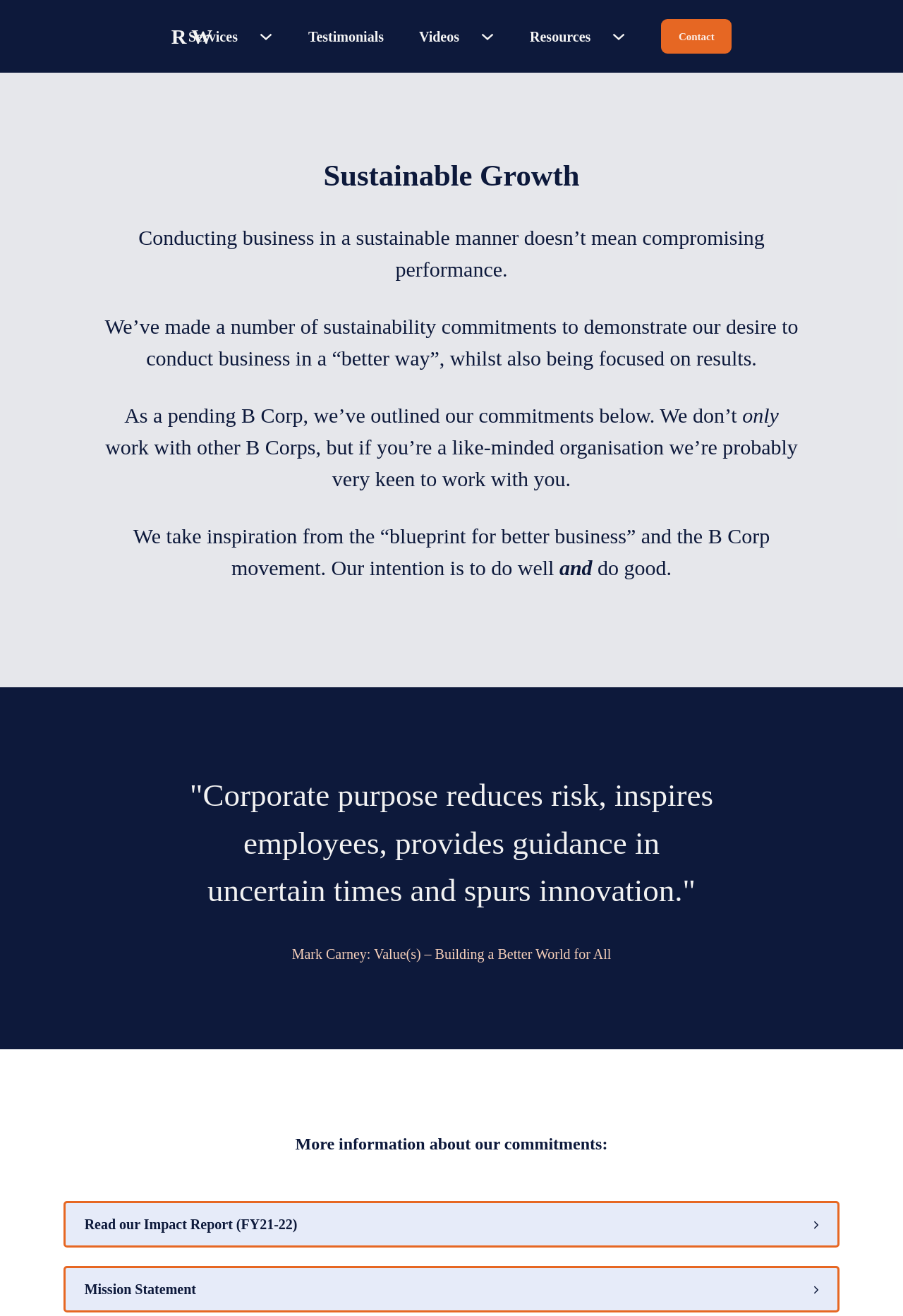Please find the bounding box coordinates of the element's region to be clicked to carry out this instruction: "Read the Testimonials".

[0.334, 0.014, 0.433, 0.041]